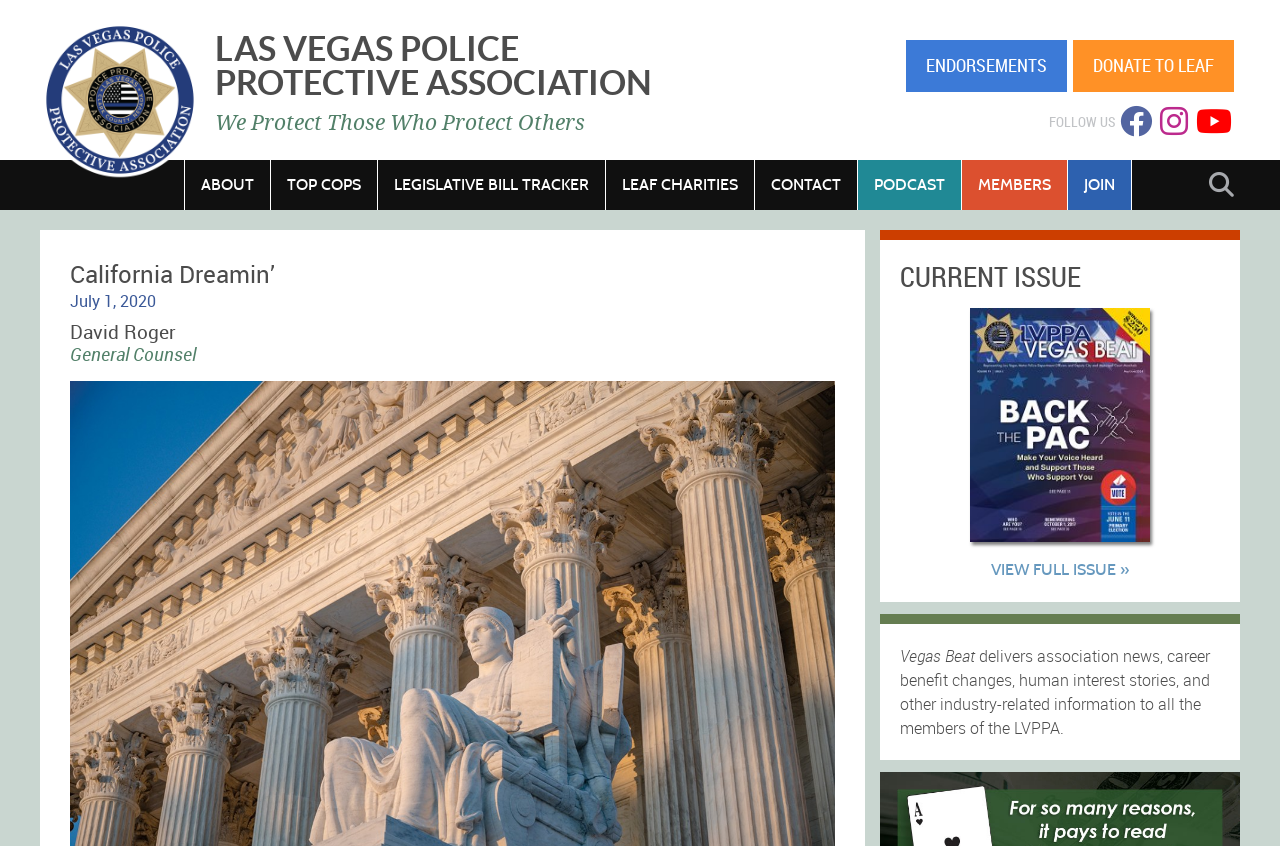Find the headline of the webpage and generate its text content.

LAS VEGAS POLICE PROTECTIVE ASSOCIATION